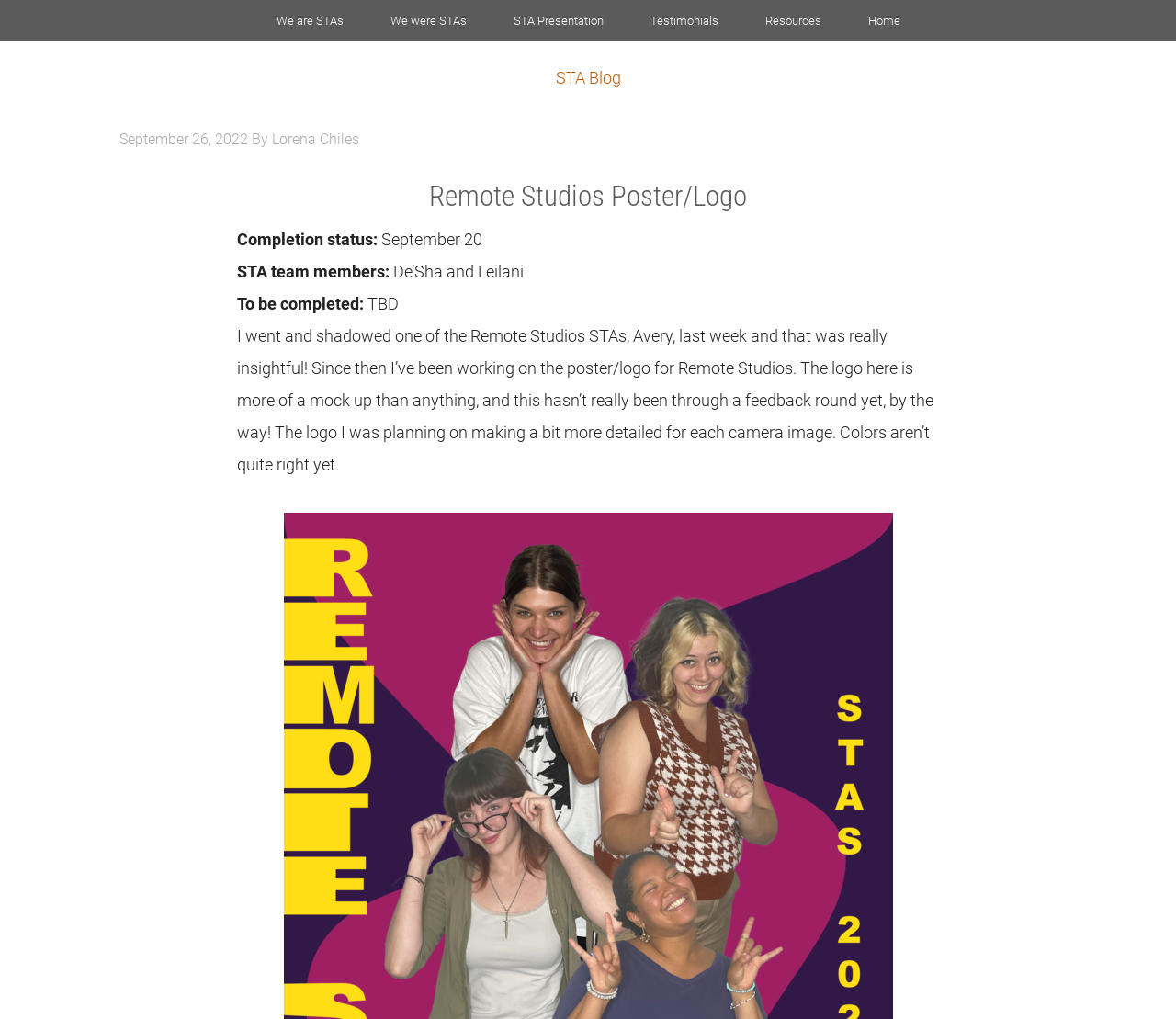Provide your answer in a single word or phrase: 
Who are the STA team members mentioned in the blog post?

De'Sha and Leilani